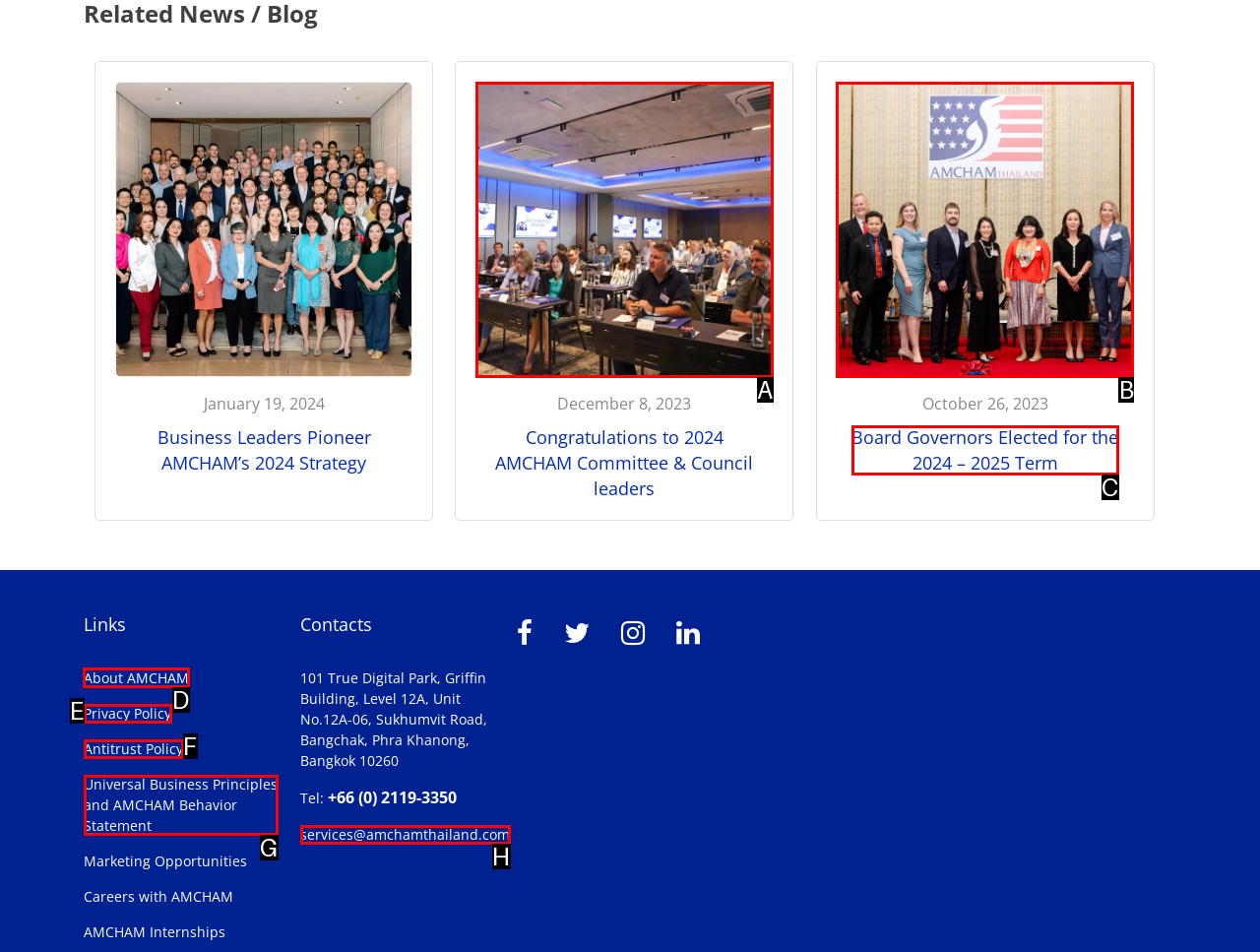Which HTML element should be clicked to complete the following task: Go to About AMCHAM page?
Answer with the letter corresponding to the correct choice.

D